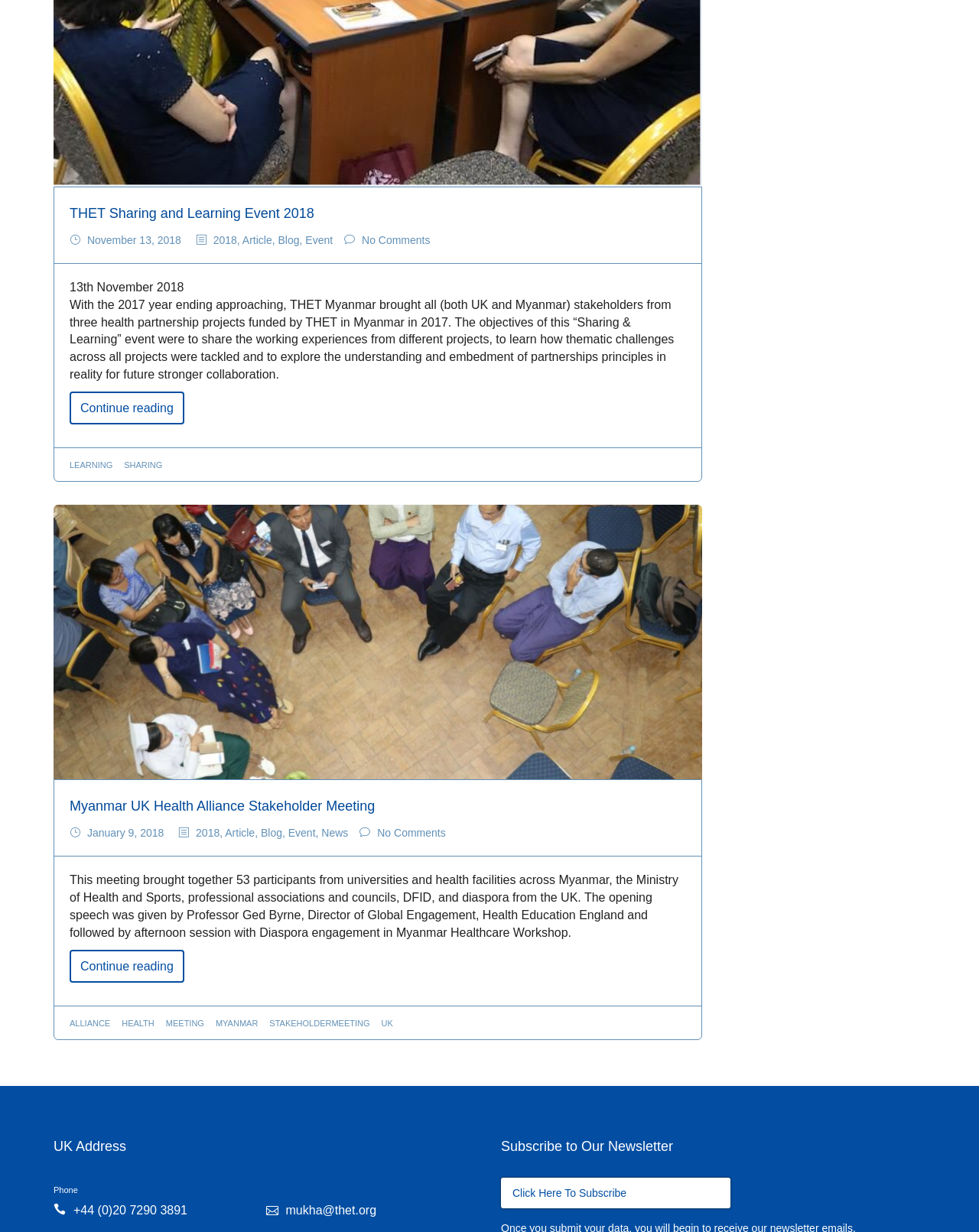Please reply to the following question with a single word or a short phrase:
How many links are in the footer section?

6